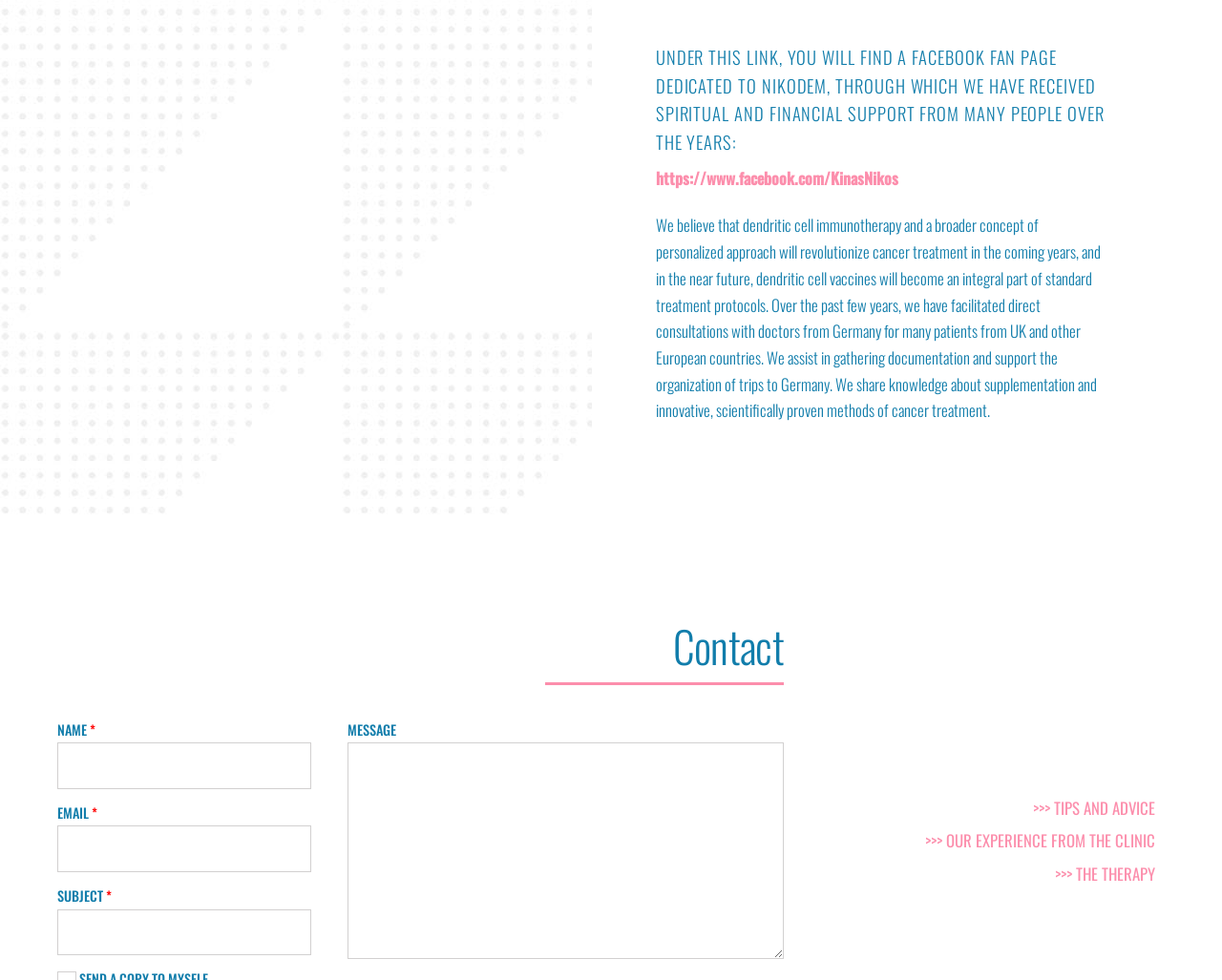Can you find the bounding box coordinates for the element that needs to be clicked to execute this instruction: "read about our experience from the clinic"? The coordinates should be given as four float numbers between 0 and 1, i.e., [left, top, right, bottom].

[0.749, 0.845, 0.953, 0.872]